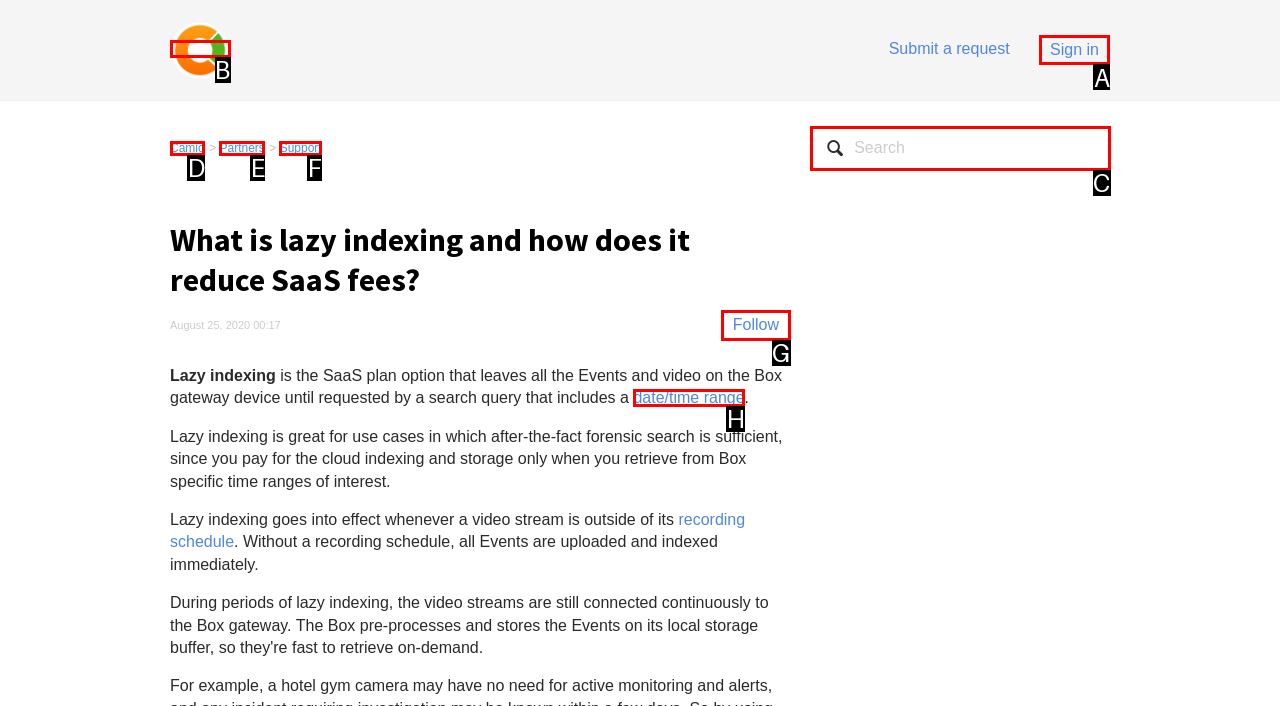Please indicate which HTML element should be clicked to fulfill the following task: Sign in. Provide the letter of the selected option.

A